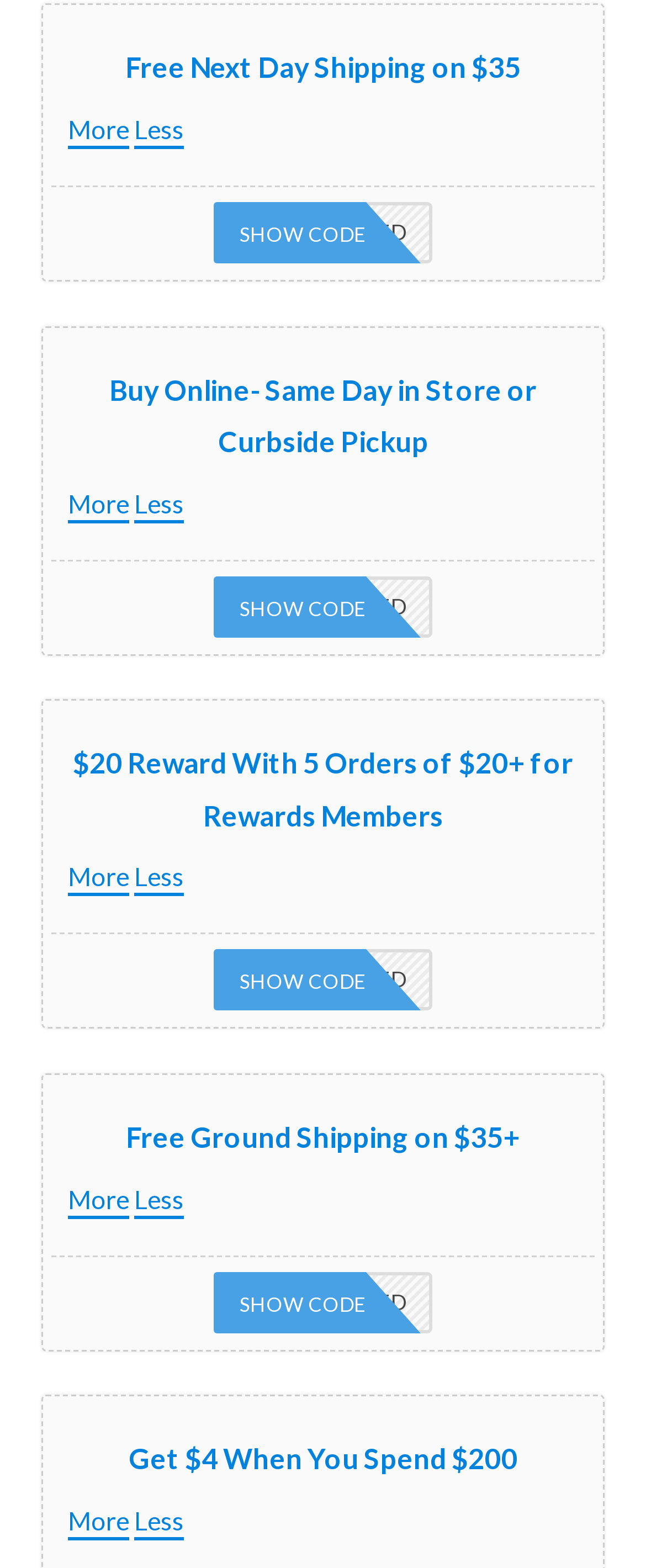How much will you get when you spend $200?
Give a one-word or short-phrase answer derived from the screenshot.

4